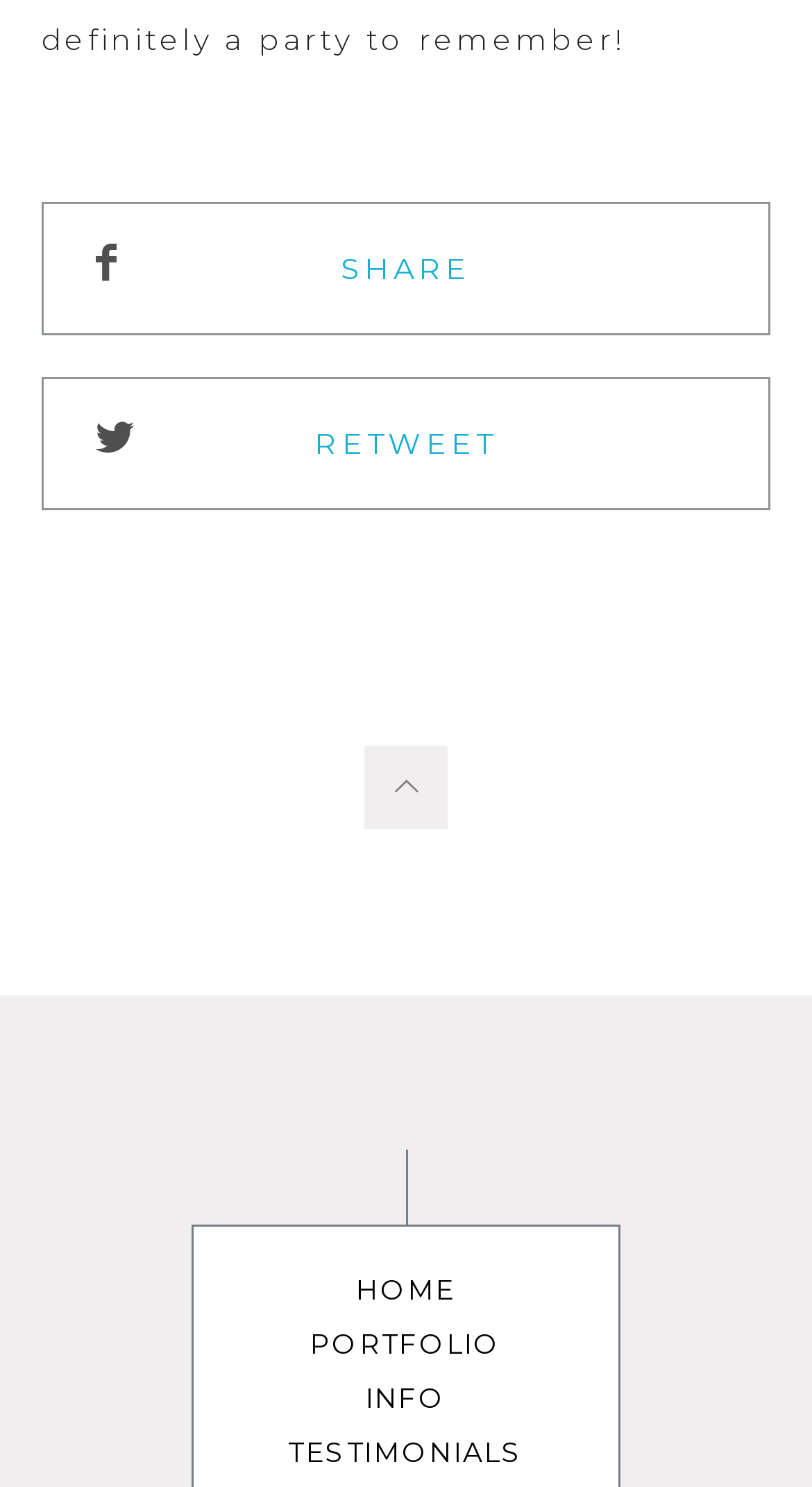Provide a one-word or short-phrase response to the question:
What is the last link in the bottom section?

TESTIMONIALS